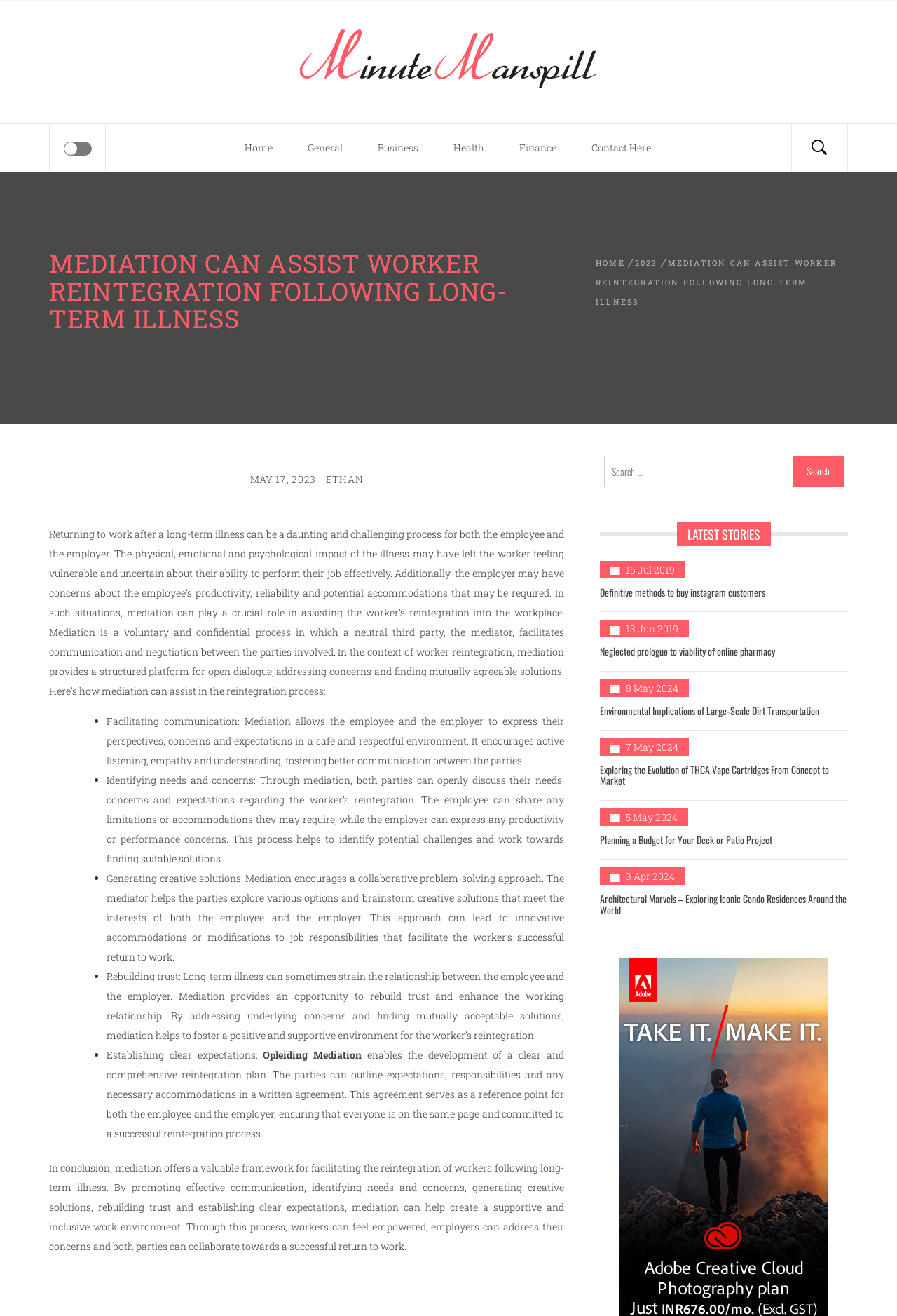Please find and generate the text of the main heading on the webpage.

MEDIATION CAN ASSIST WORKER REINTEGRATION FOLLOWING LONG-TERM ILLNESS